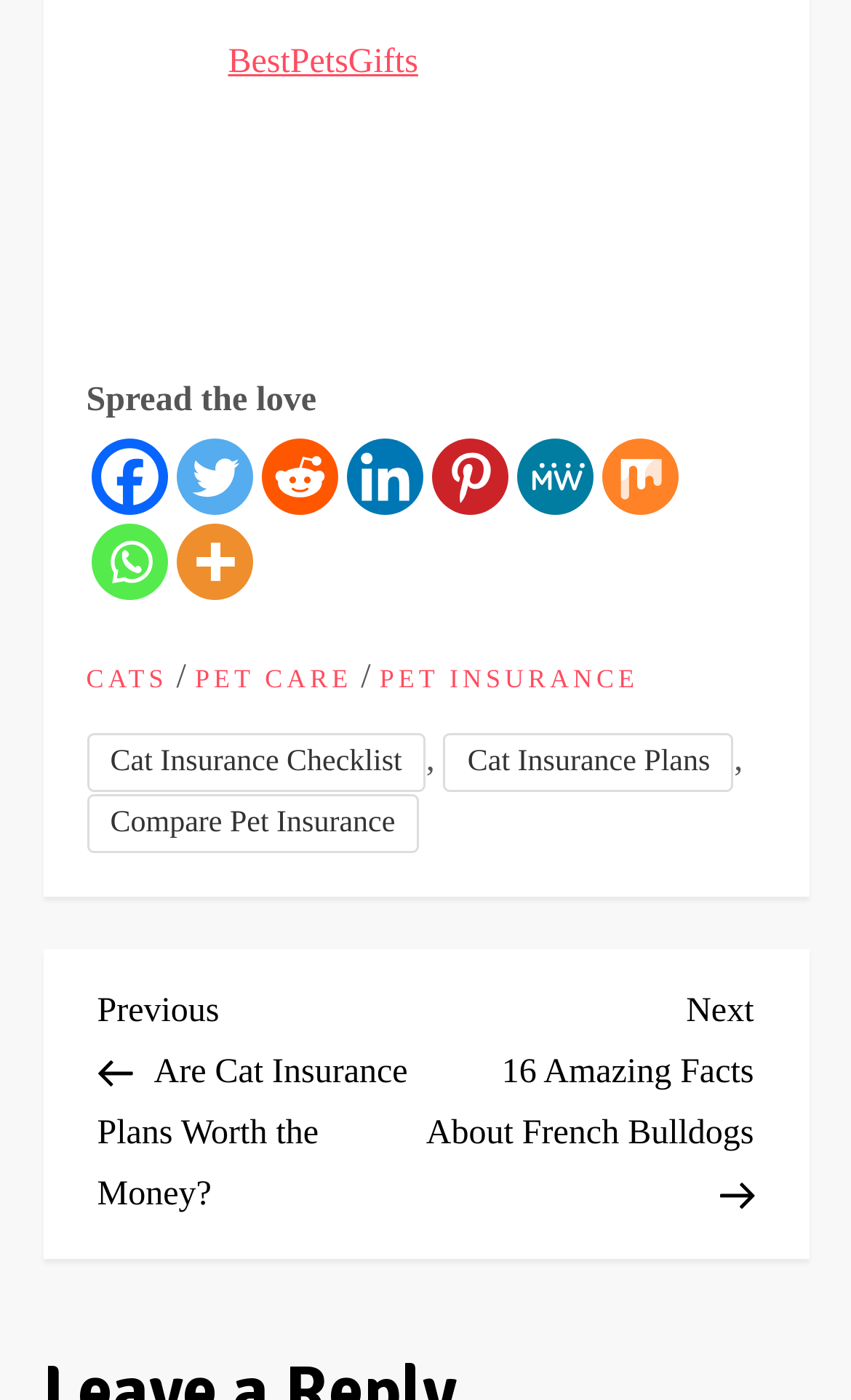How many social media links are available?
Please provide an in-depth and detailed response to the question.

I counted the number of social media links available on the webpage, which are Facebook, Twitter, Reddit, Linkedin, Pinterest, MeWe, Mix, and Whatsapp.